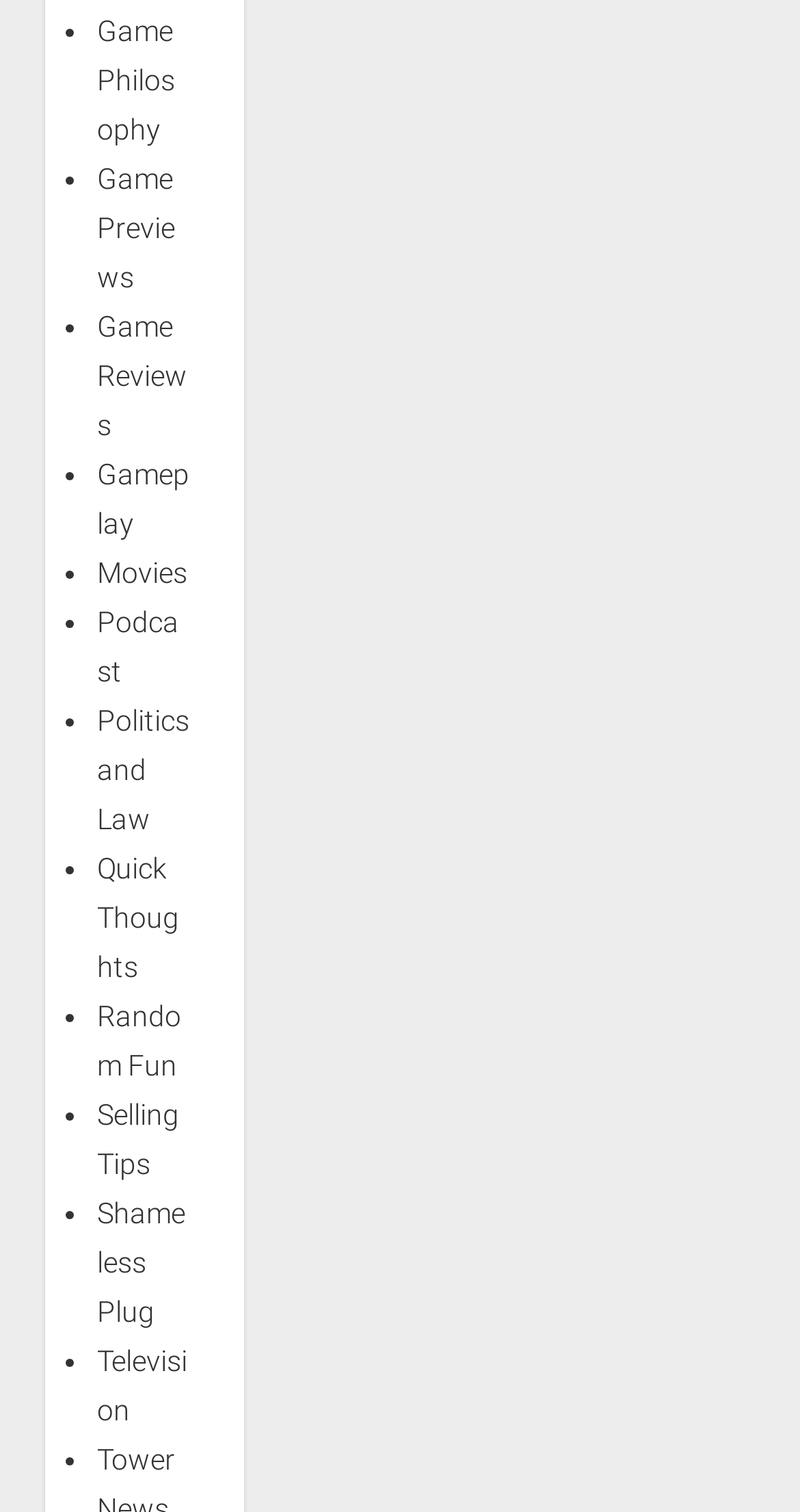Find the bounding box coordinates of the element to click in order to complete the given instruction: "Go to Podcast."

[0.121, 0.4, 0.224, 0.455]